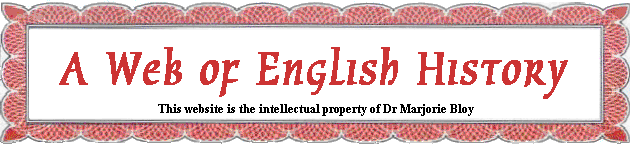What is the purpose of the decorative border?
Please provide a single word or phrase as your answer based on the screenshot.

To enhance the historical theme